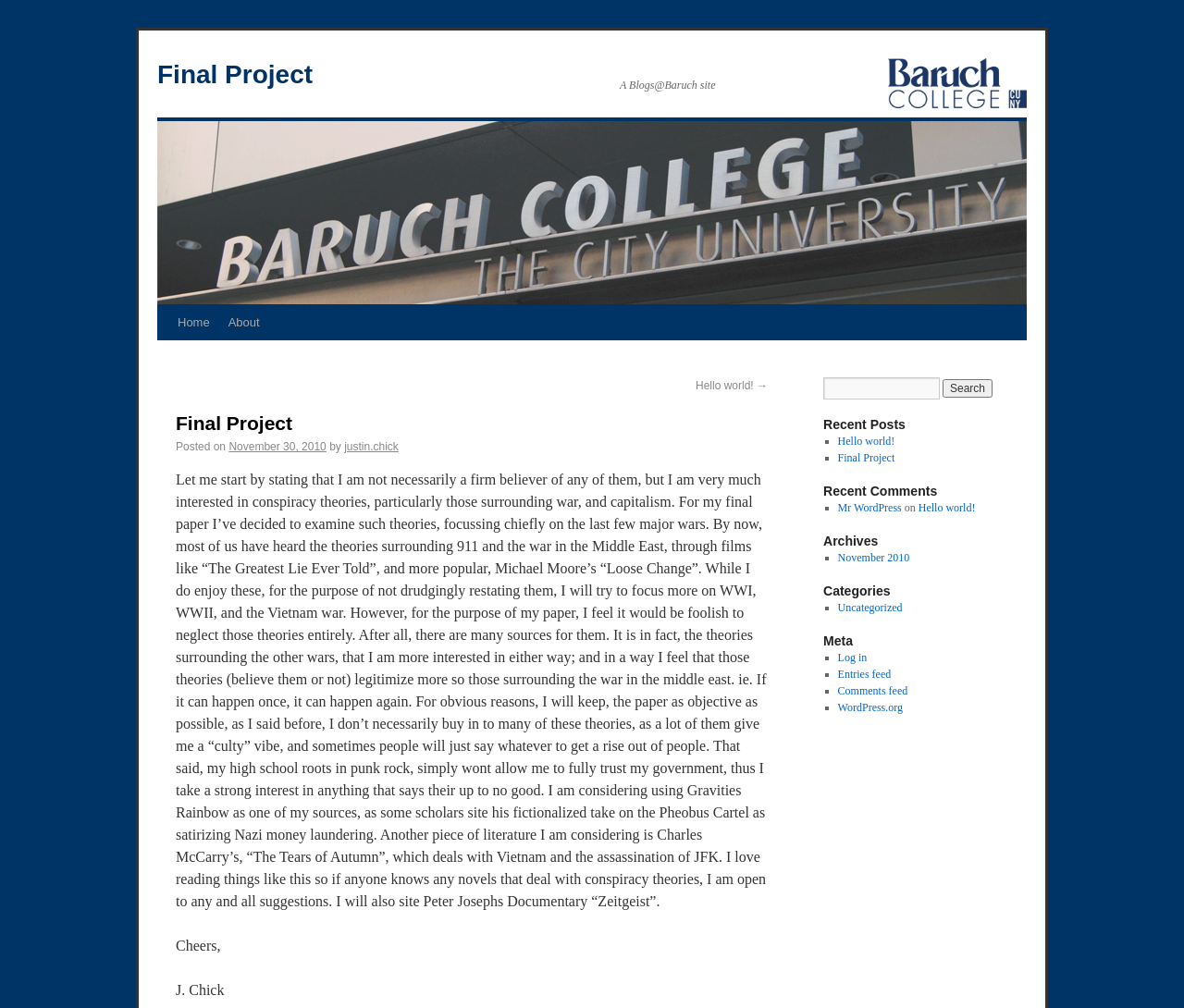Find the bounding box coordinates of the element I should click to carry out the following instruction: "View the 'About' page".

[0.185, 0.303, 0.227, 0.338]